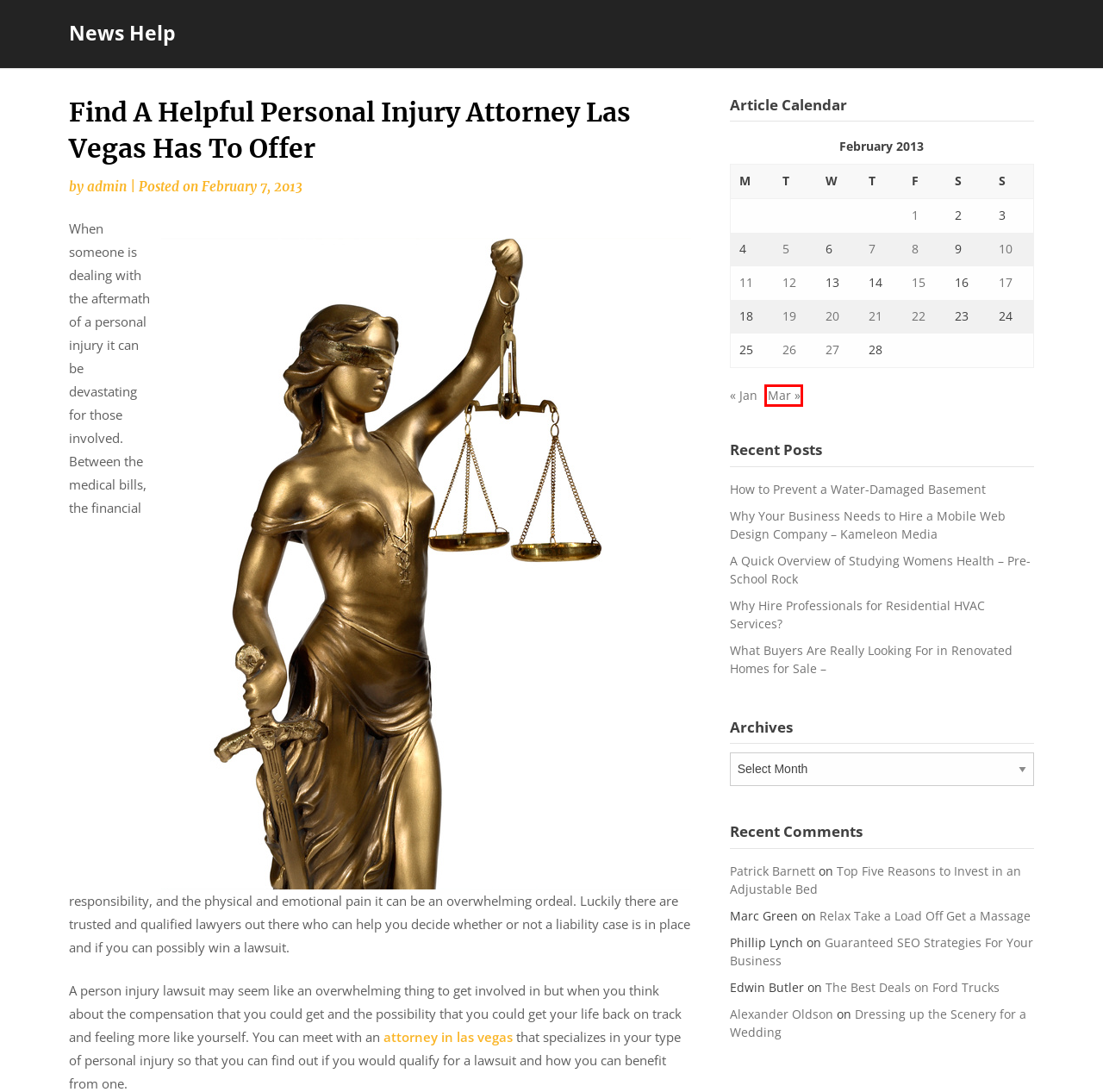Review the webpage screenshot and focus on the UI element within the red bounding box. Select the best-matching webpage description for the new webpage that follows after clicking the highlighted element. Here are the candidates:
A. March 2013 - News Help
B. Why Your Business Needs to Hire a Mobile Web Design Company - Kameleon Media - News Help
C. The Best Deals on Ford Trucks - News Help
D. January 2013 - News Help
E. Guaranteed SEO Strategies For Your Business - News Help
F. Mobile Forensics: Overview of Digital Forensic, Computer Forensics Vs Mobile Forensics and Tools
G. News Help - News Help
H. Top Five Reasons to Invest in an Adjustable Bed - News Help

A